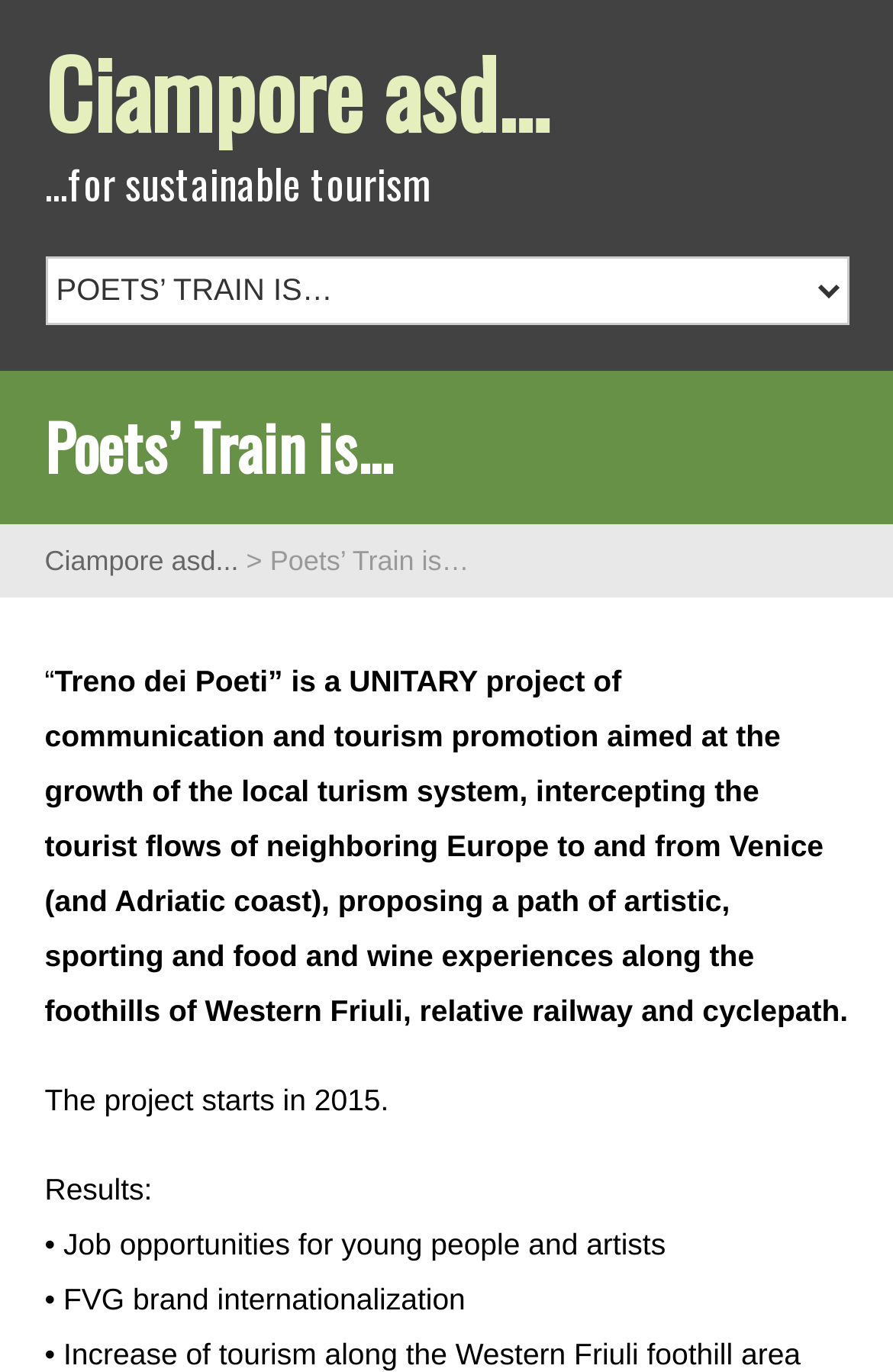Produce a meticulous description of the webpage.

The webpage is about Poets' Train, a project for sustainable tourism. At the top, there is a link to "Ciampore asd…" and a brief description "…for sustainable tourism". Below this, there is a combobox that is not expanded. 

The main heading "Poets' Train is…" is located in the middle of the top section of the page. Next to it, there is another link to "Ciampore asd…" followed by a greater-than symbol. 

On the lower section of the page, there is a quote in Italian "Treno dei Poeti”" preceded by an opening quotation mark. Below the quote, there is a lengthy paragraph describing the project, which aims to promote local tourism in Western Friuli by offering artistic, sporting, and food and wine experiences. 

Further down, there is a sentence stating that the project started in 2015. Following this, there is a section titled "Results:" with three bullet points listing the achievements of the project, including job opportunities for young people and artists, internationalization of the FVG brand, and an increase in tourism in the Western Friuli foothill area.